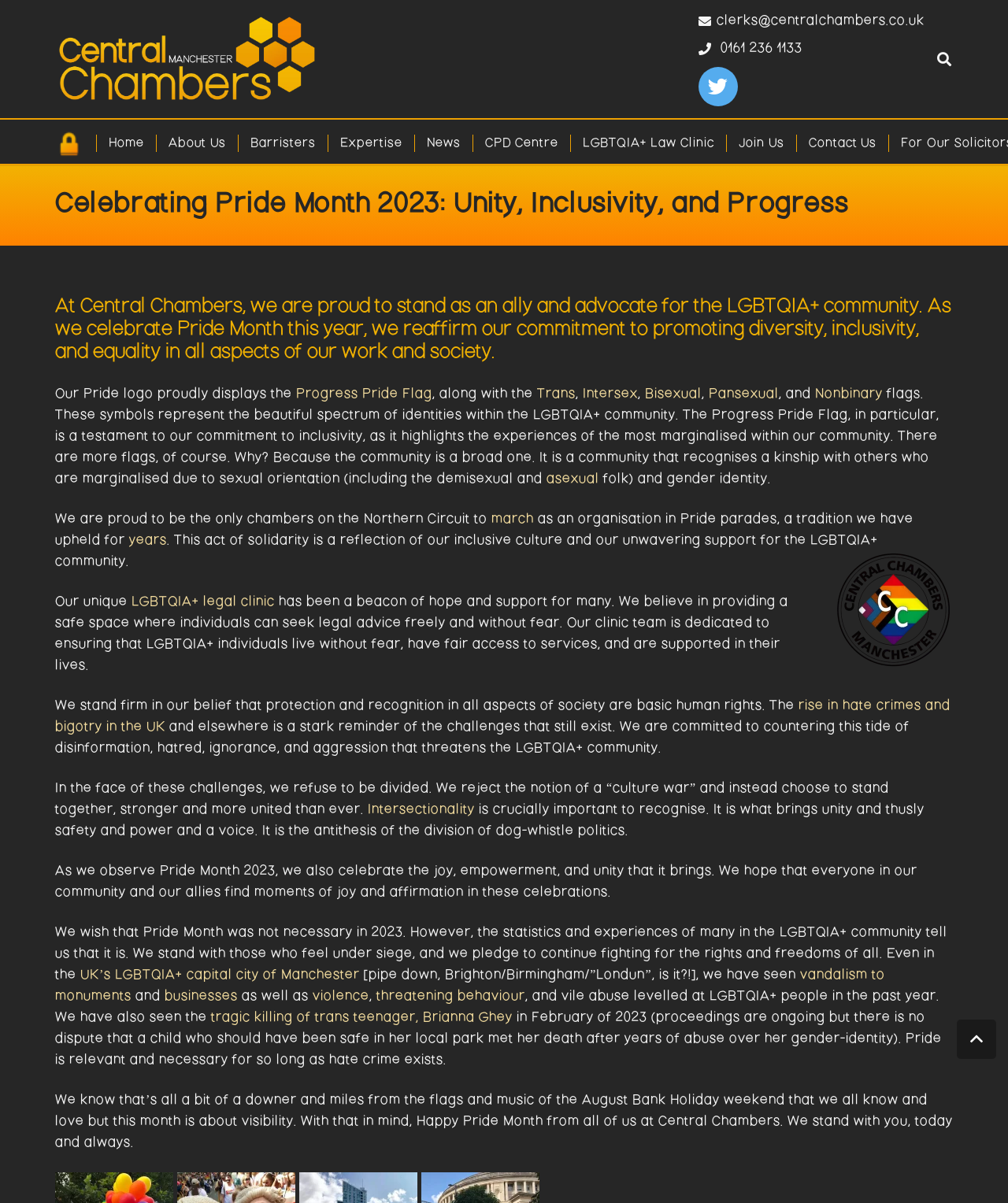Generate a thorough caption that explains the contents of the webpage.

The webpage is celebrating Pride Month 2023 and highlights Central's commitment to inclusivity, their LGBTQIA+ clinic, and their stand against anti-LGBTQIA+ hatred. At the top of the page, there are several links, including a search bar, and a navigation menu with links to "Home", "About Us", "Barristers", "Expertise", "News", "CPD Centre", "LGBTQIA+ Law Clinic", "Join Us", and "Contact Us".

Below the navigation menu, there is a heading that reads "Celebrating Pride Month 2023: Unity, Inclusivity, and Progress". This is followed by a paragraph of text that explains Central's commitment to promoting diversity, inclusivity, and equality in all aspects of their work and society.

The page then displays Central's Pride logo, which incorporates the Progress Pride Flag, Trans, Intersex, Bisexual, Pansexual, and Nonbinary flags. These symbols represent the diverse identities within the LGBTQIA+ community. The Progress Pride Flag, in particular, highlights the experiences of the most marginalized within the community.

The page continues with a series of paragraphs that discuss Central's unique LGBTQIA+ legal clinic, which provides a safe space for individuals to seek legal advice without fear. The clinic team is dedicated to ensuring that LGBTQIA+ individuals live without fear, have fair access to services, and are supported in their lives.

The page also addresses the rise in hate crimes and bigotry in the UK and elsewhere, emphasizing the importance of countering this tide of disinformation, hatred, ignorance, and aggression that threatens the LGBTQIA+ community. Central refuses to be divided and instead chooses to stand together, stronger and more united than ever.

The page concludes with a message celebrating Pride Month 2023, acknowledging the joy, empowerment, and unity it brings, and expressing hope that everyone in the community and their allies find moments of joy and affirmation in these celebrations.